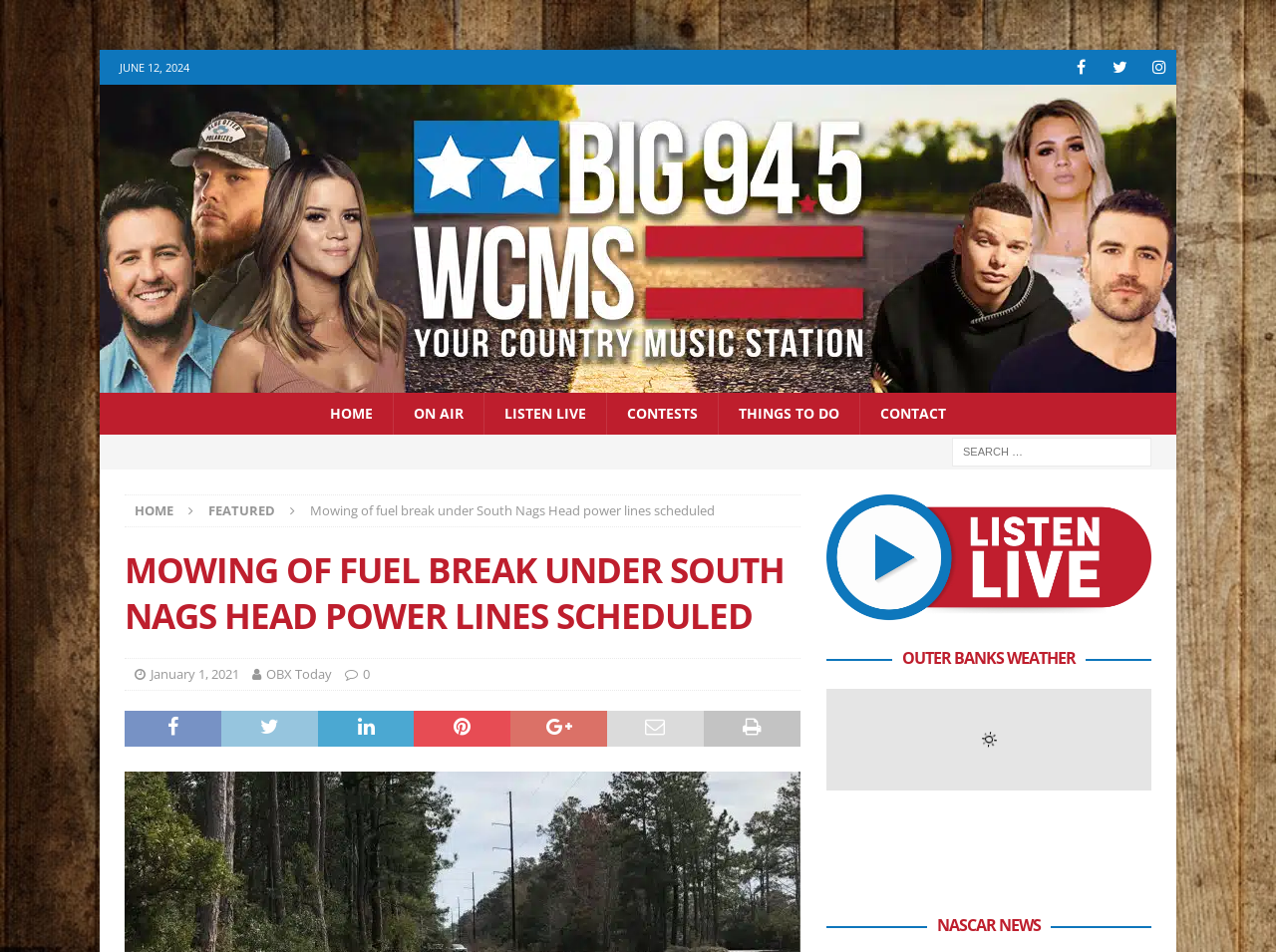Determine the bounding box of the UI component based on this description: "Things To Do". The bounding box coordinates should be four float values between 0 and 1, i.e., [left, top, right, bottom].

[0.562, 0.413, 0.673, 0.457]